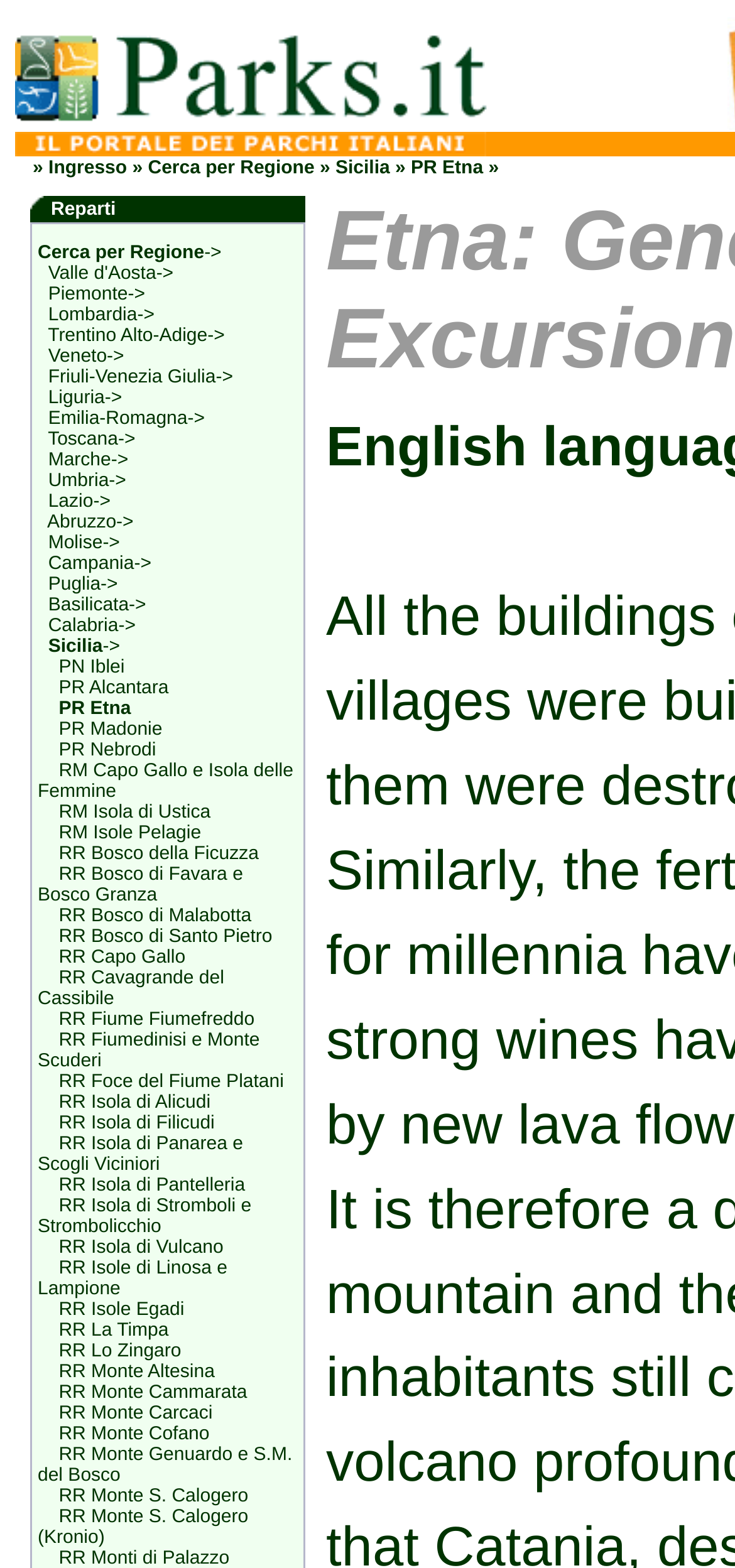Could you find the bounding box coordinates of the clickable area to complete this instruction: "Click on the 'PR Etna' link"?

[0.559, 0.101, 0.657, 0.114]